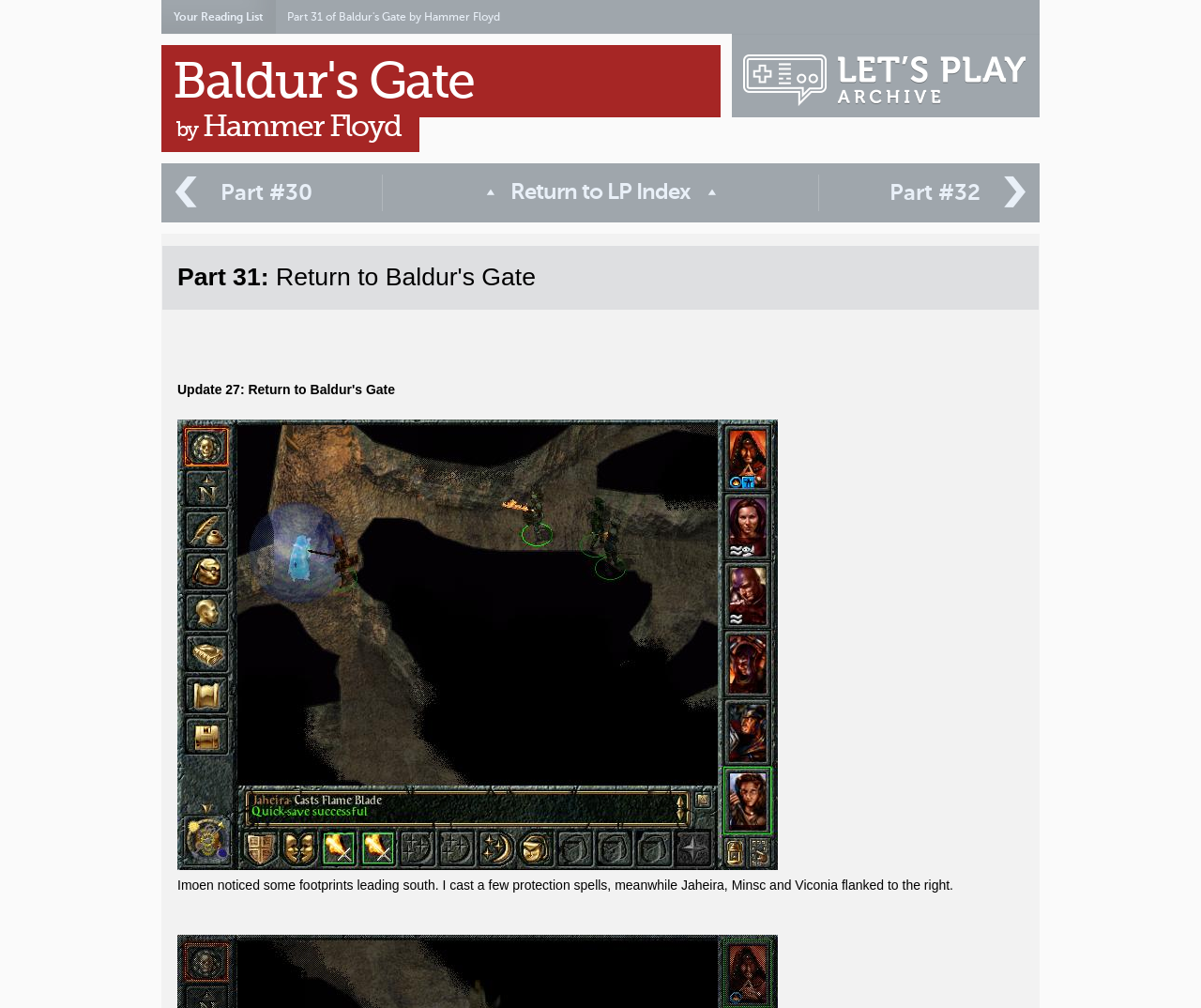What is Imoen doing in the current part?
Answer the question with detailed information derived from the image.

The current part of the Let's Play series describes Imoen noticing some footprints leading south. This is mentioned in the StaticText element 'Imoen noticed some footprints leading south. I cast a few protection spells, meanwhile Jaheira, Minsc and Viconia flanked to the right.'.